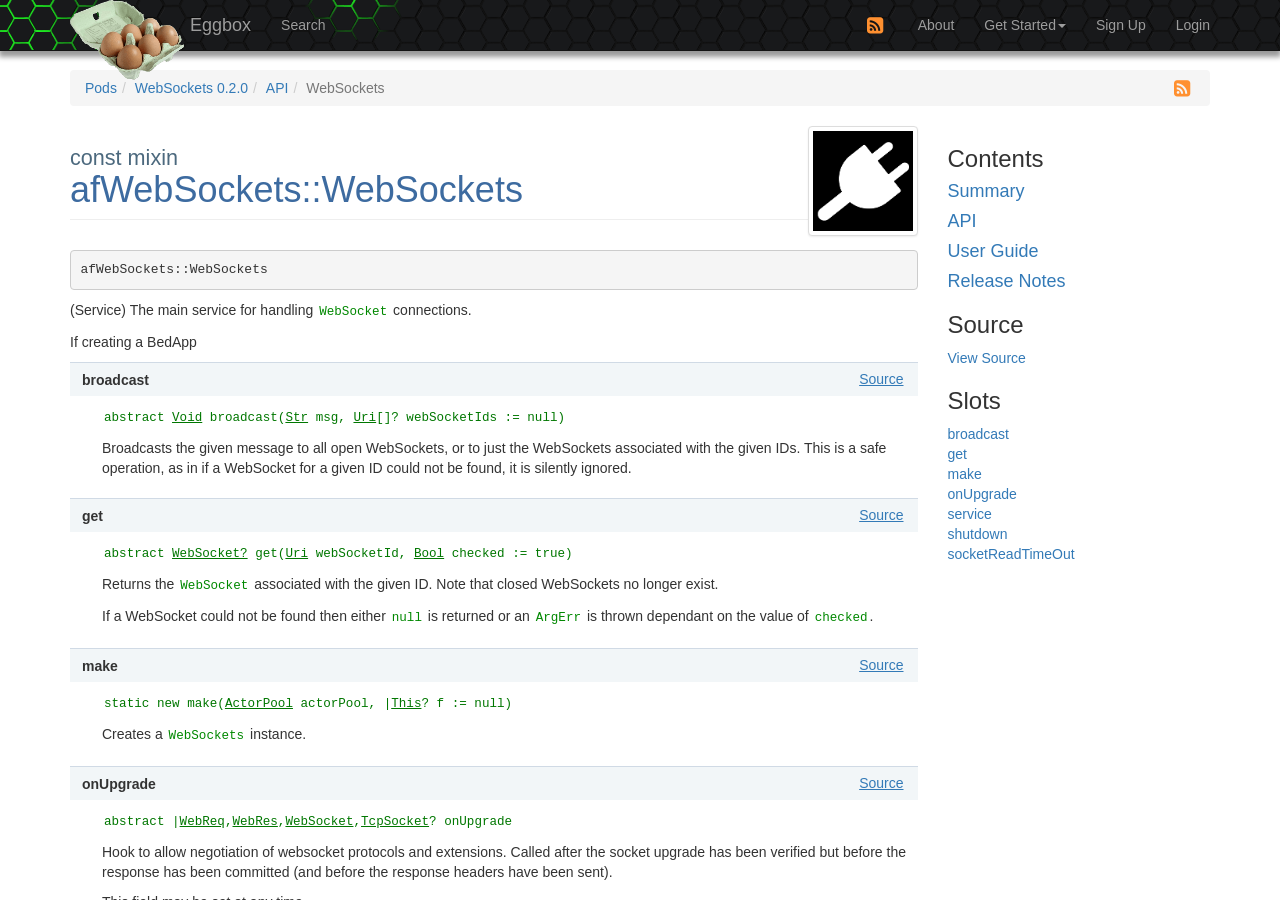Please determine the bounding box coordinates of the element to click on in order to accomplish the following task: "Click the API link". Ensure the coordinates are four float numbers ranging from 0 to 1, i.e., [left, top, right, bottom].

[0.208, 0.089, 0.225, 0.107]